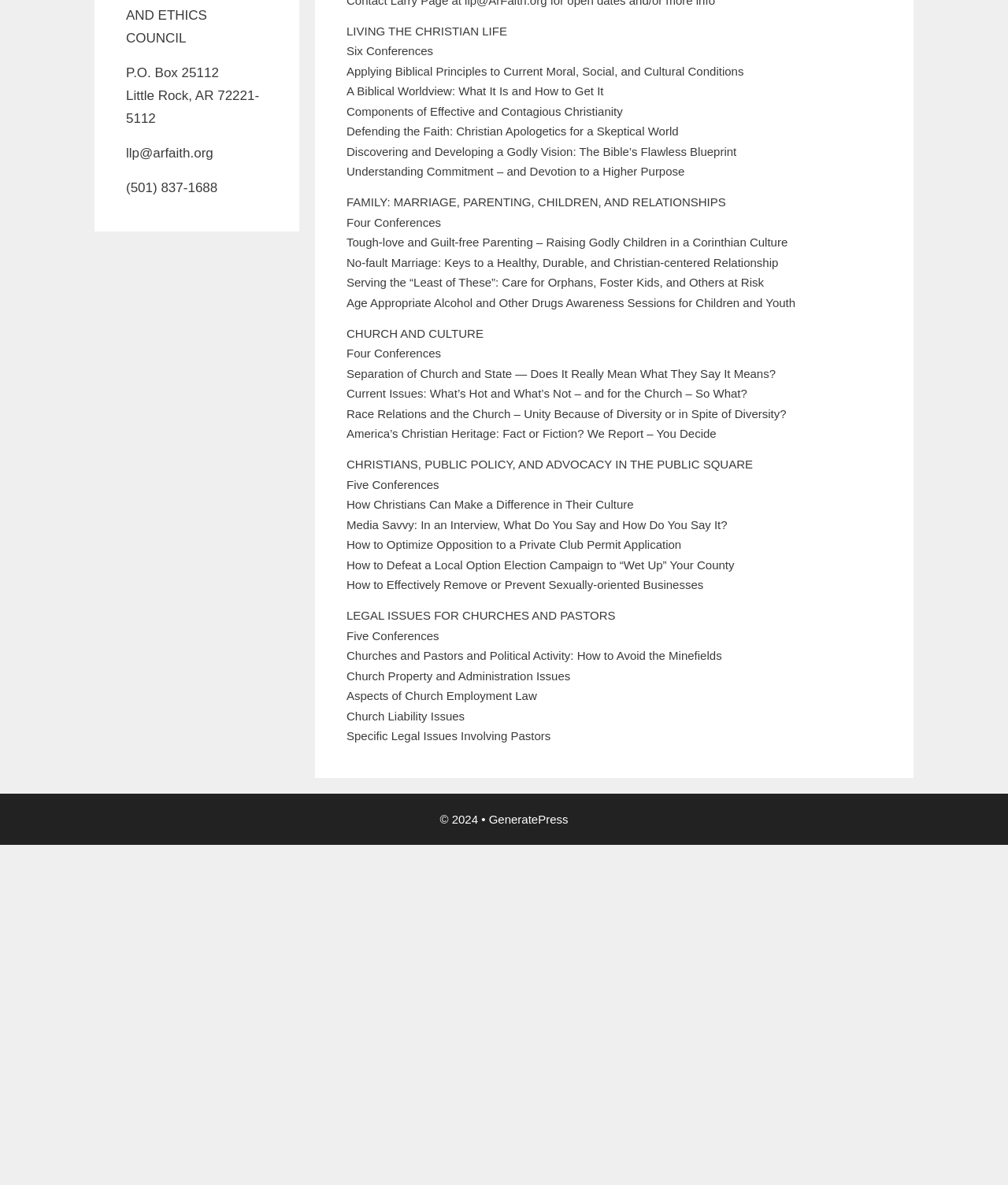Determine the bounding box coordinates of the UI element that matches the following description: "GeneratePress". The coordinates should be four float numbers between 0 and 1 in the format [left, top, right, bottom].

[0.485, 0.686, 0.564, 0.697]